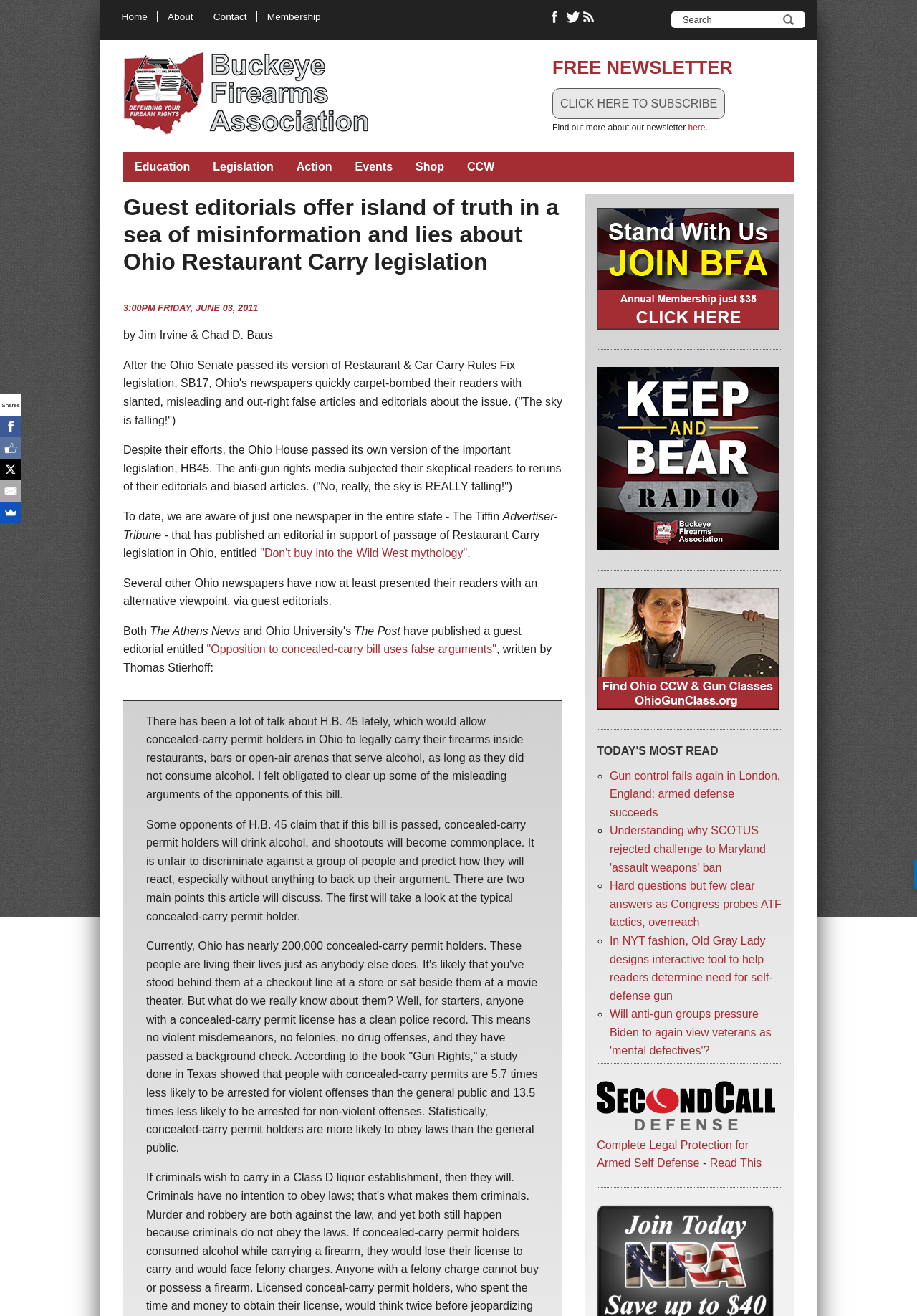Using the element description: "CLICK HERE TO SUBSCRIBE", determine the bounding box coordinates. The coordinates should be in the format [left, top, right, bottom], with values between 0 and 1.

[0.602, 0.067, 0.791, 0.09]